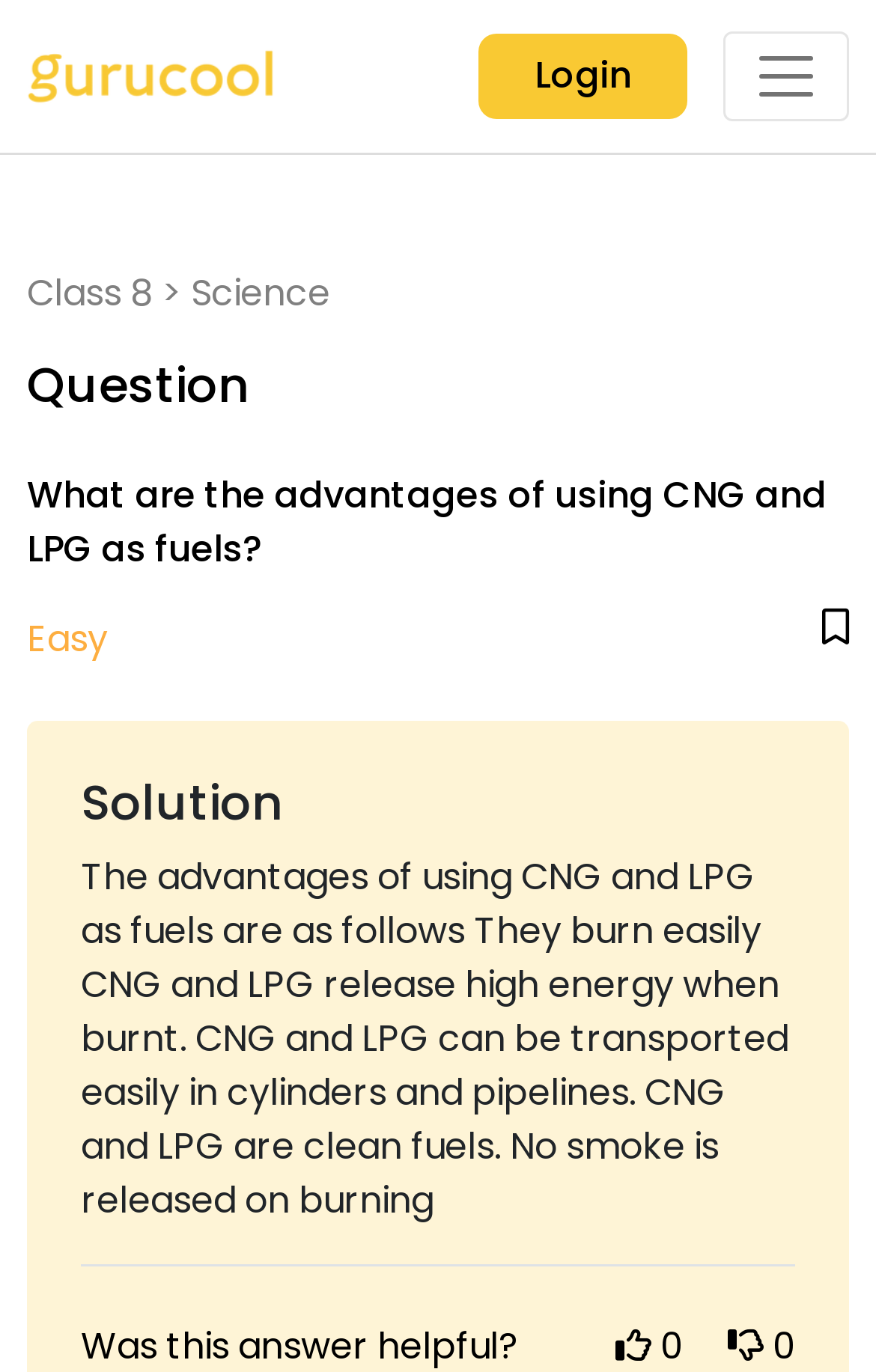Create a detailed narrative describing the layout and content of the webpage.

The webpage is an educational platform, Gurucool, which offers a suite of phygital tools to connect learners and educators. At the top left corner, there is a link with no text, followed by a "Login" link and a button with no text, positioned from left to right. 

Below the top section, there are three links: "Class 8", "Science", and a ">" symbol, aligned horizontally. A heading "Question" is located below these links, followed by a paragraph of text asking about the advantages of using CNG and LPG as fuels. 

To the right of the question, there is a "Easy" label, accompanied by a star icon represented by "\uf02e". 

A heading "Solution" is positioned below the question section, followed by a detailed answer to the question, explaining the advantages of using CNG and LPG as fuels. 

At the bottom of the page, there is a "Was this answer helpful?" question.